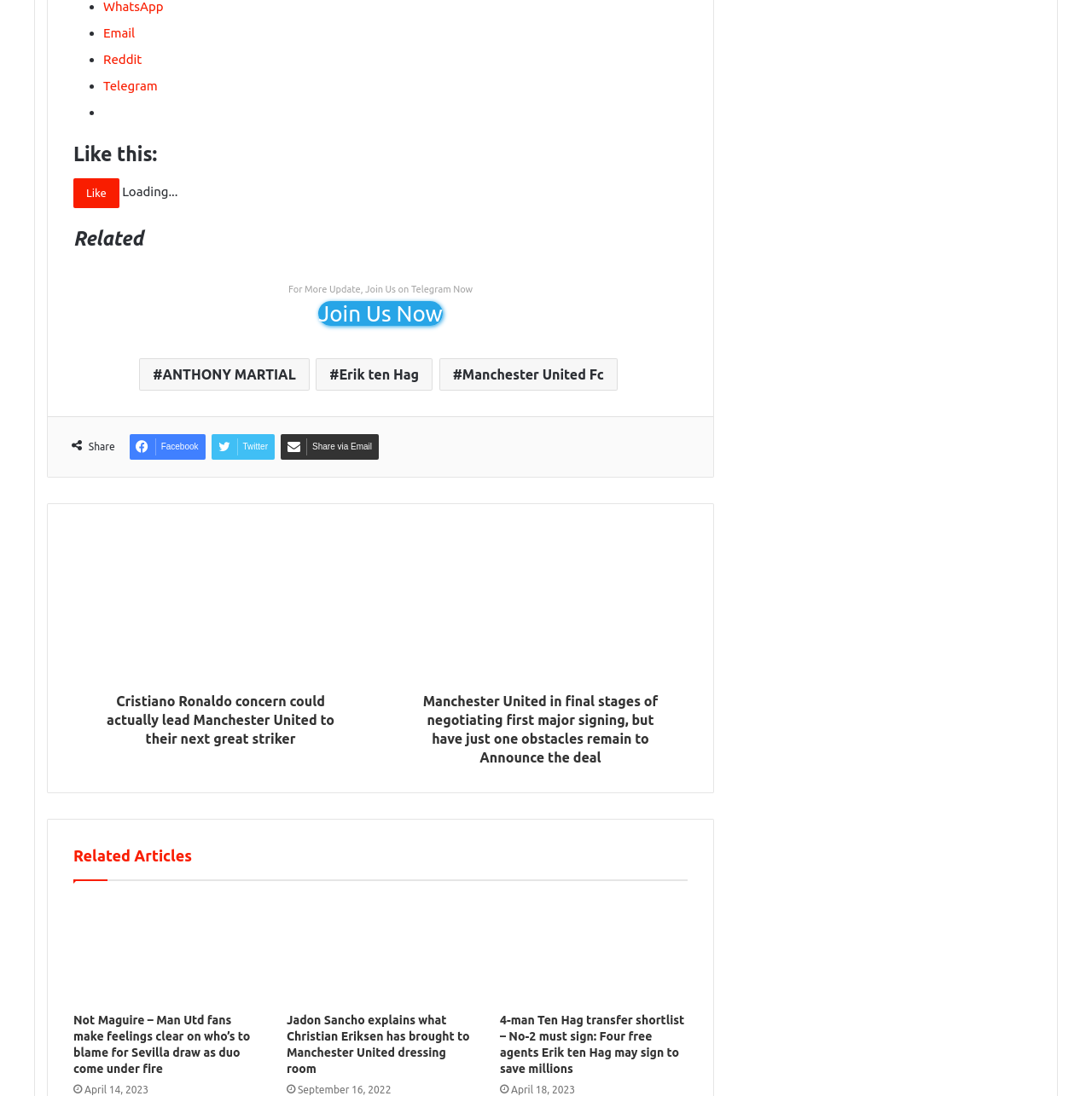Please identify the coordinates of the bounding box that should be clicked to fulfill this instruction: "Read Cristiano Ronaldo concern article".

[0.067, 0.623, 0.337, 0.682]